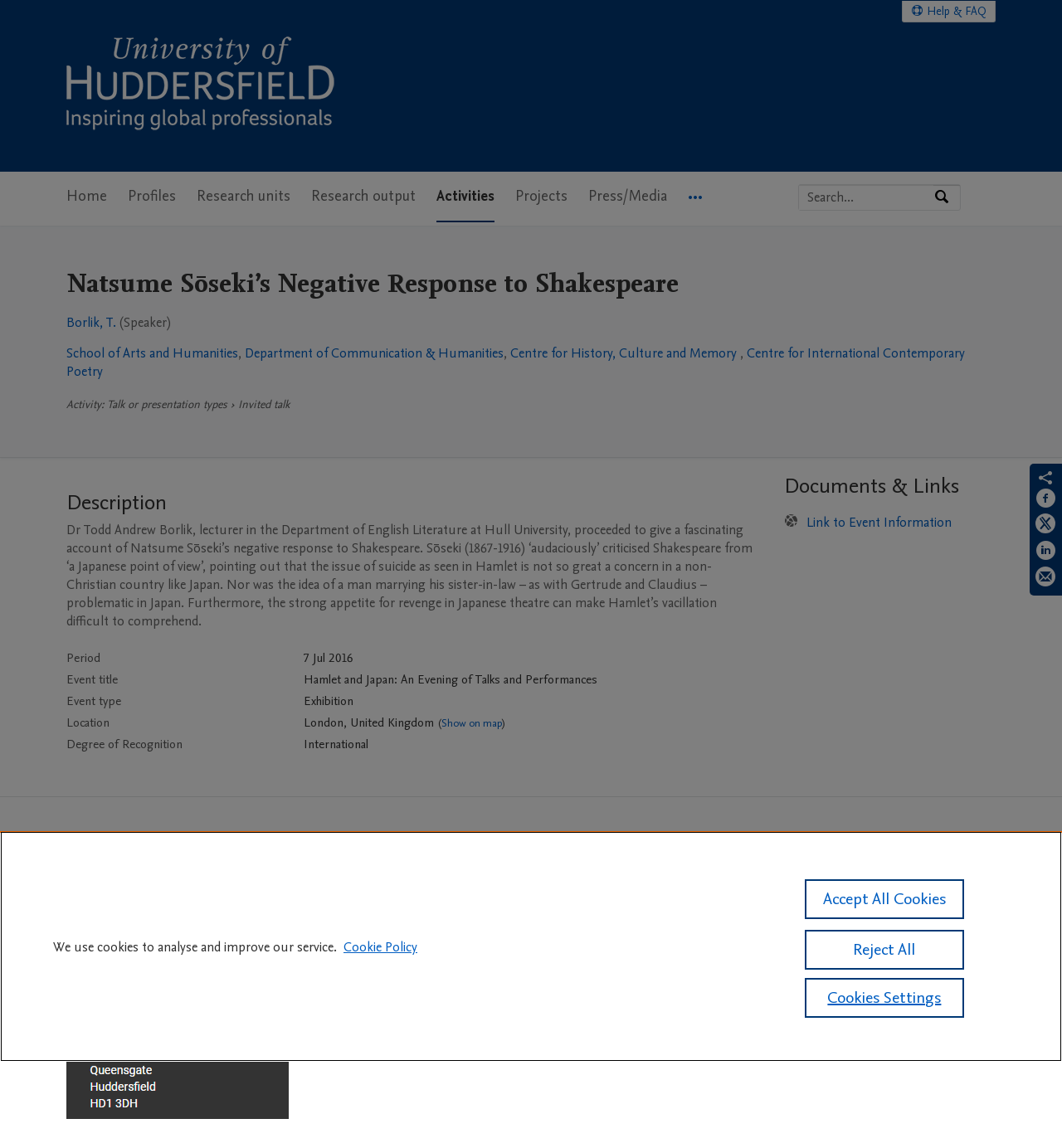What is the type of event?
From the details in the image, answer the question comprehensively.

I found the answer by looking at the text 'Talk or presentation types' and 'Invited talk' in the 'Activity details' region.